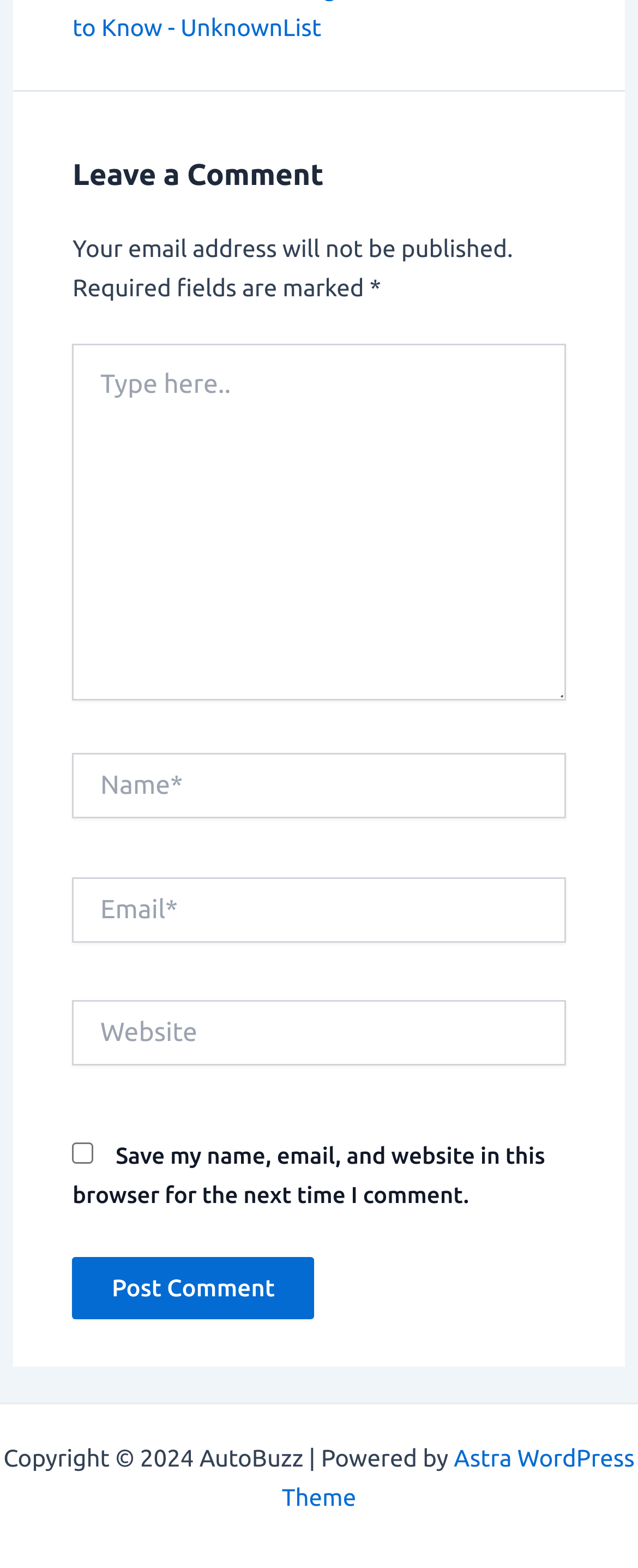Based on the provided description, "Astra WordPress Theme", find the bounding box of the corresponding UI element in the screenshot.

[0.442, 0.921, 0.995, 0.964]